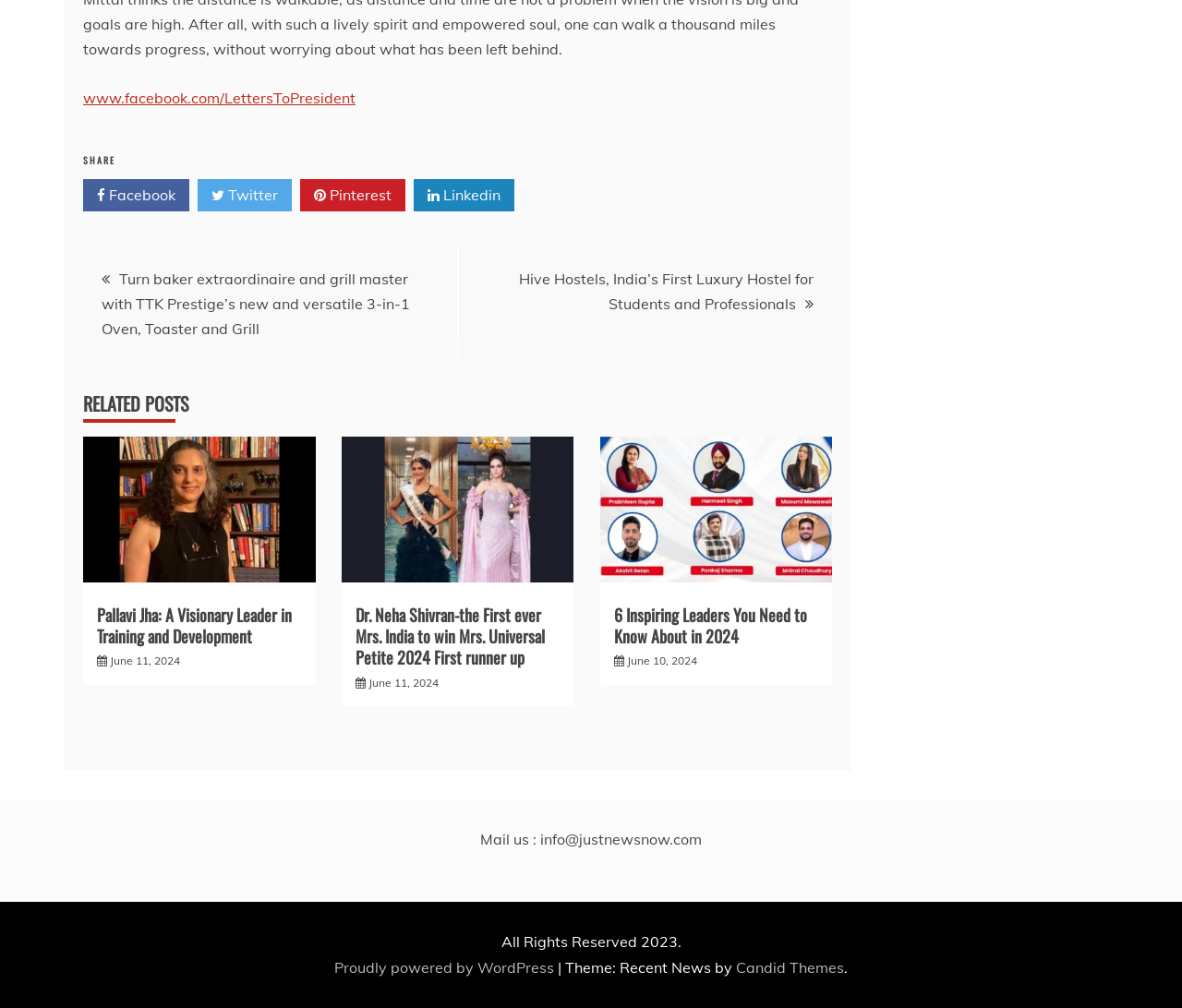Using the element description: "Proudly powered by WordPress", determine the bounding box coordinates. The coordinates should be in the format [left, top, right, bottom], with values between 0 and 1.

[0.283, 0.95, 0.472, 0.969]